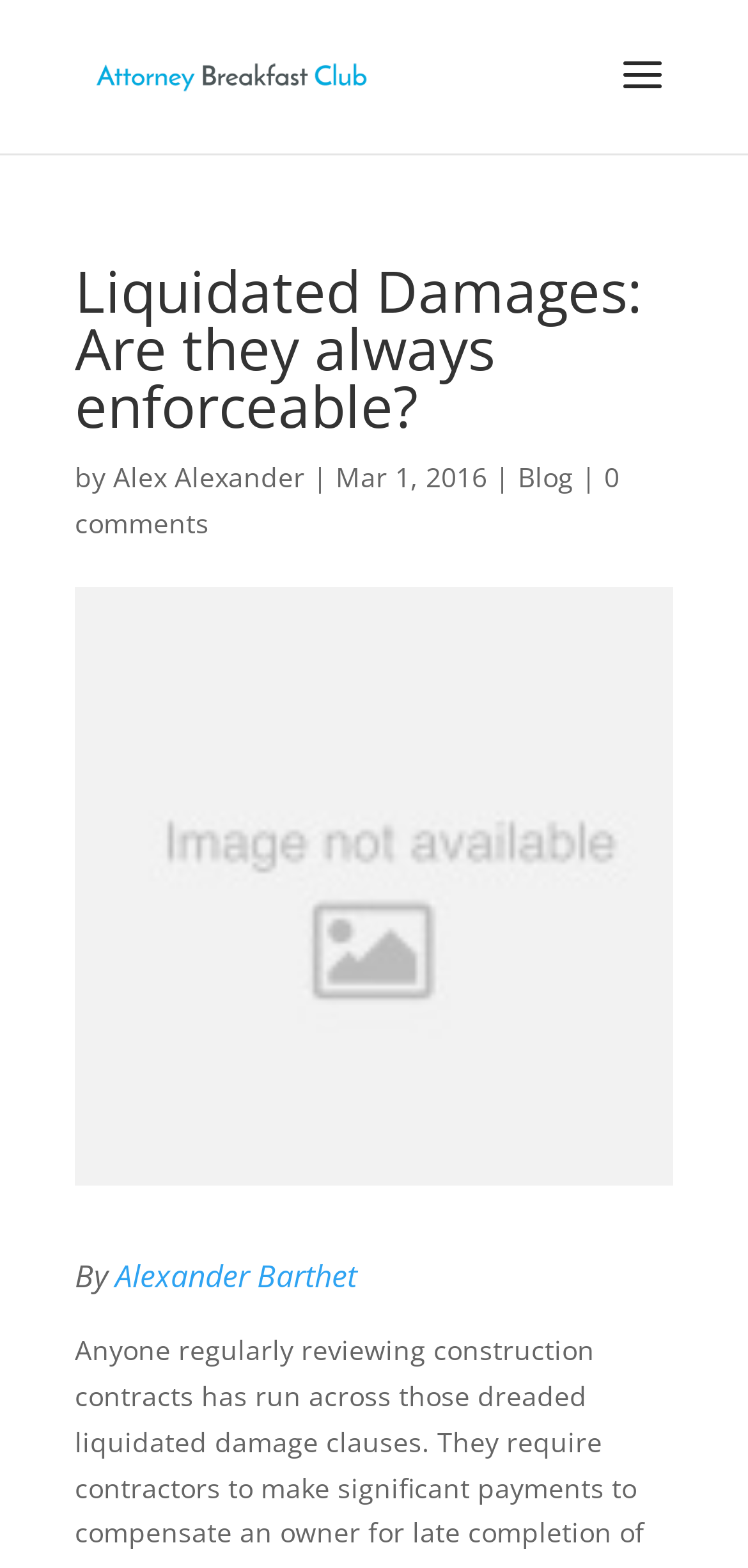When was the article published?
Using the image, elaborate on the answer with as much detail as possible.

I found the publication date by looking at the text below the article title, where it says 'Mar 1, 2016'.